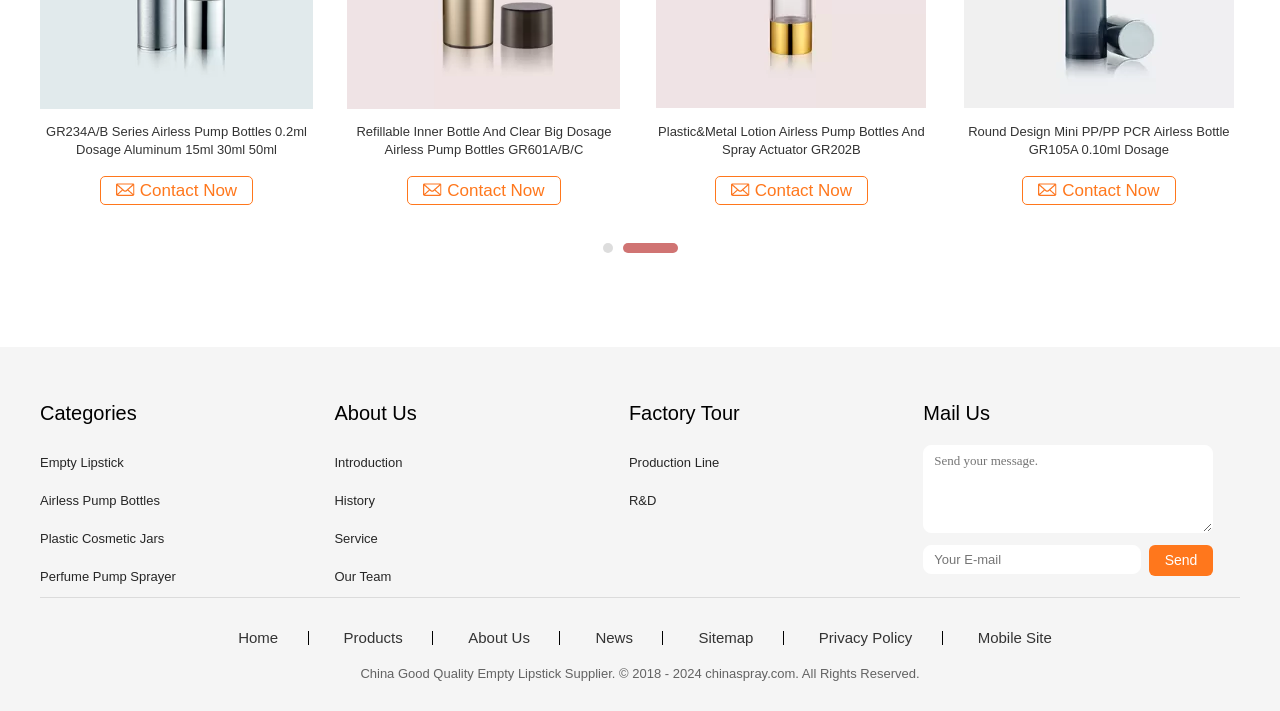Identify the bounding box coordinates of the area that should be clicked in order to complete the given instruction: "Click the 'Contact Now' link". The bounding box coordinates should be four float numbers between 0 and 1, i.e., [left, top, right, bottom].

[0.078, 0.248, 0.198, 0.288]